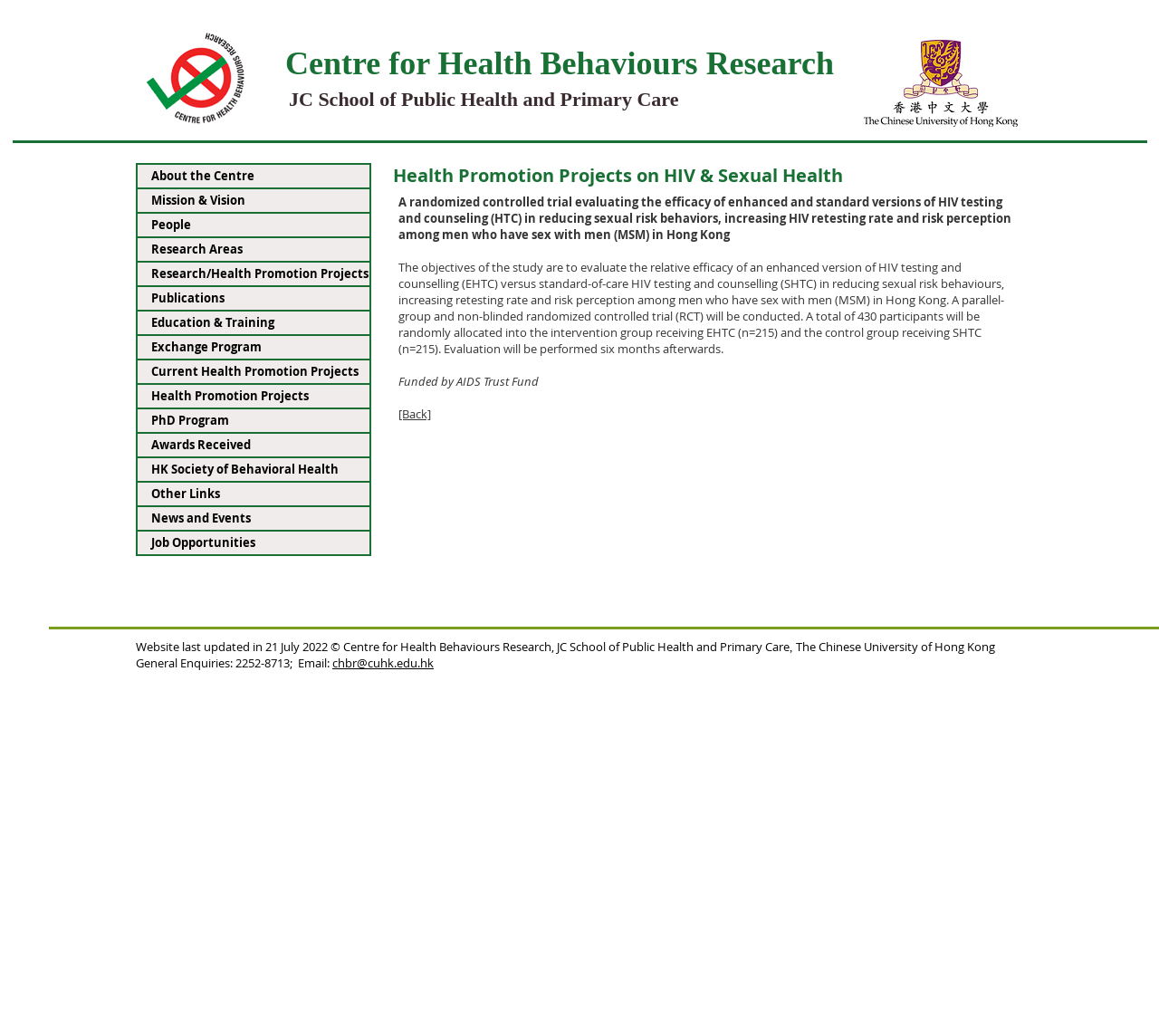What is the name of the research centre?
Analyze the image and deliver a detailed answer to the question.

The name of the research centre can be found in the heading element at the top of the webpage, which reads 'Centre for Health Behaviours Research'.